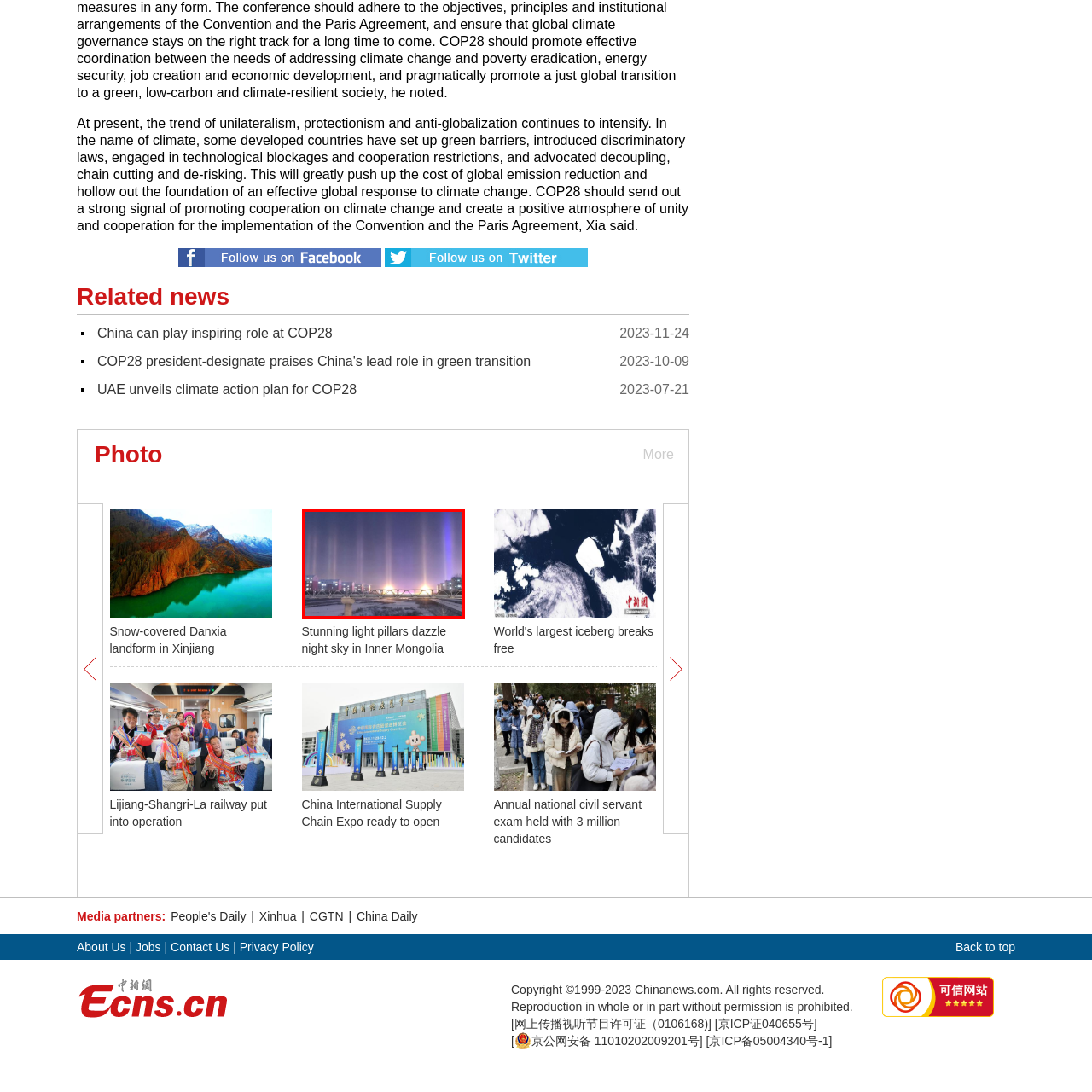Study the part of the image enclosed in the turquoise frame and answer the following question with detailed information derived from the image: 
What is reflected off the snowy ground?

According to the caption, the glowing structures, which are likely the light pillars, are reflected off the snowy ground, adding to the beauty of the winter atmosphere.